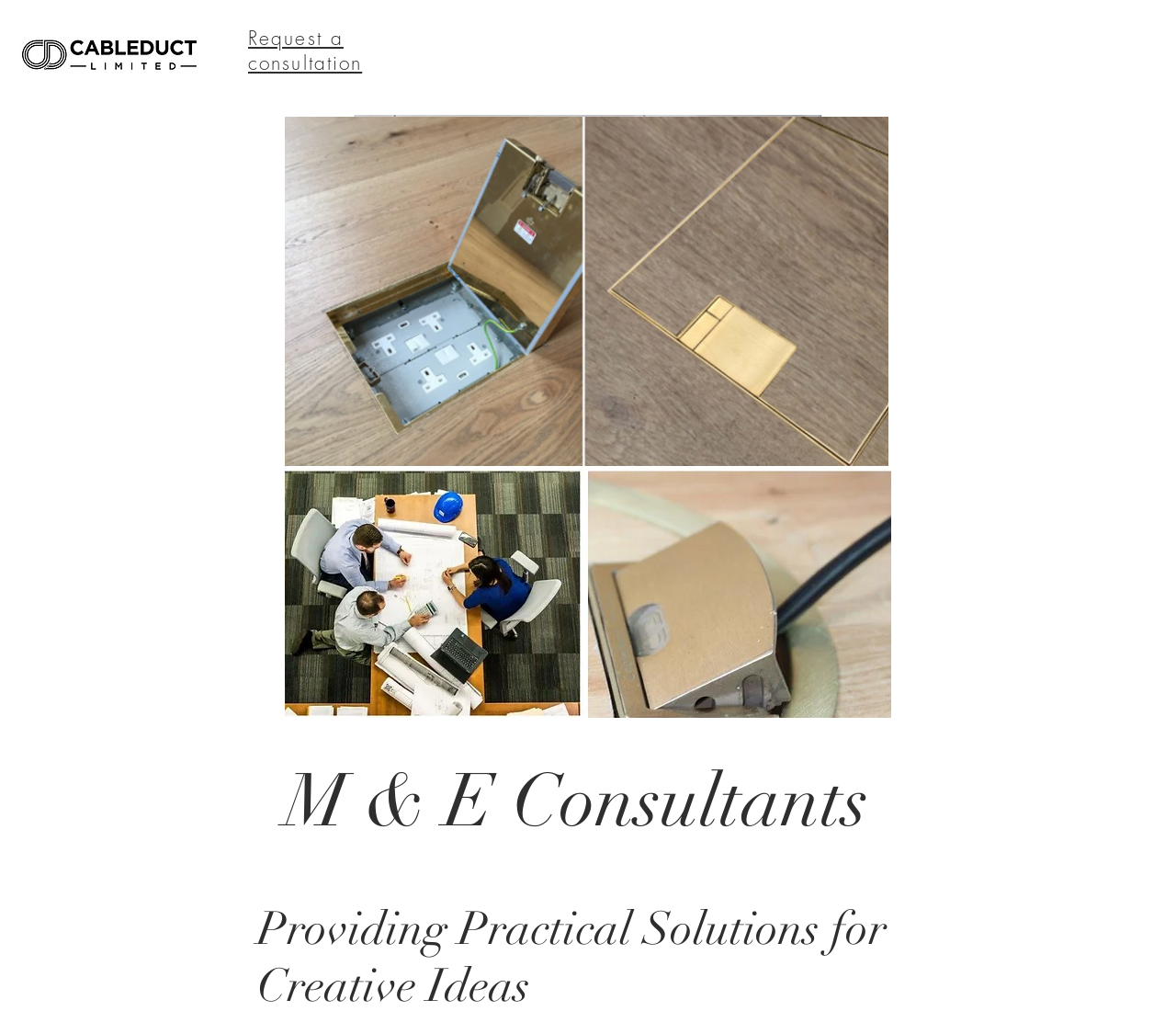Identify the bounding box coordinates for the UI element mentioned here: "About Us". Provide the coordinates as four float values between 0 and 1, i.e., [left, top, right, bottom].

[0.848, 0.012, 0.943, 0.106]